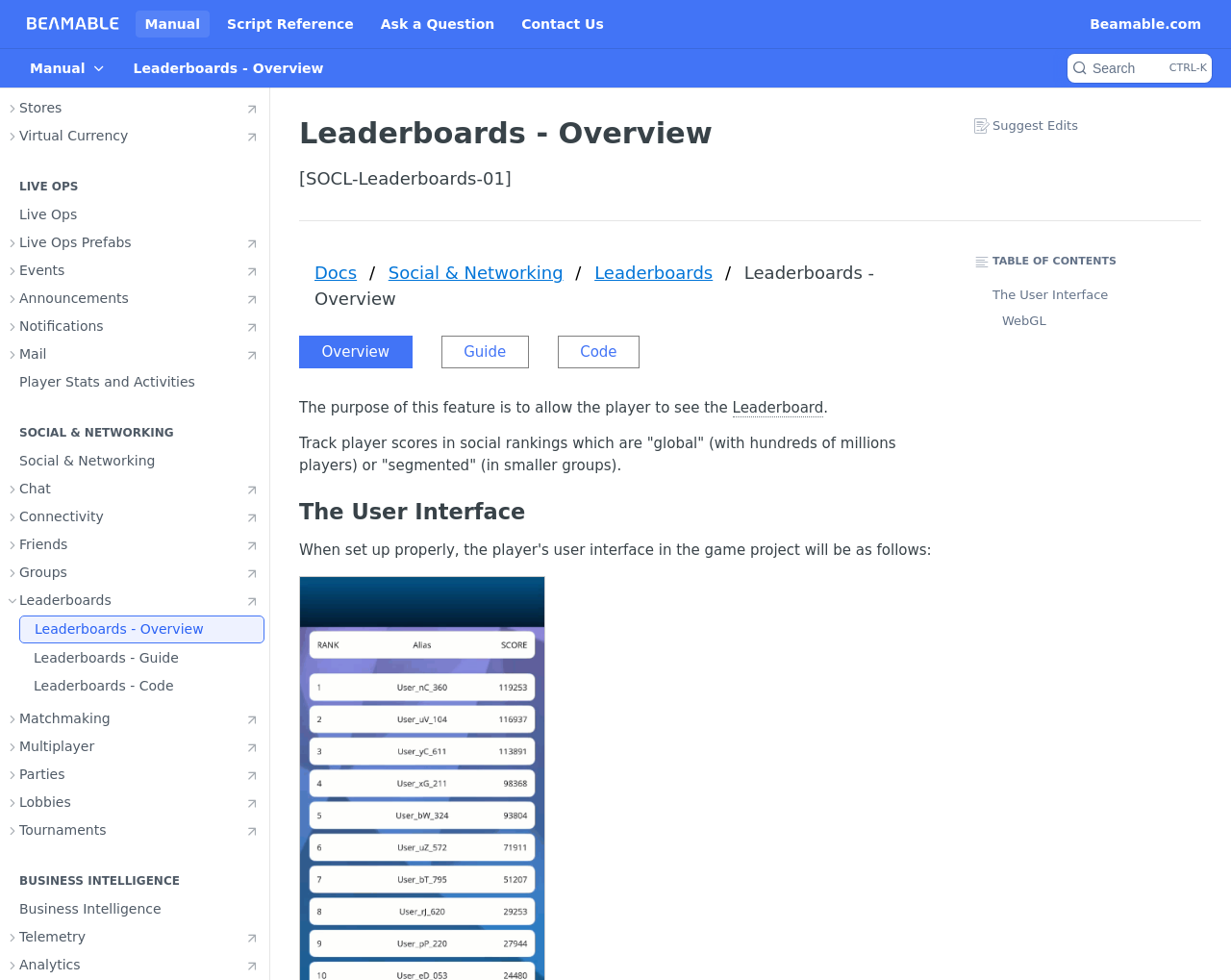How many subpages are there under the 'Leaderboards' section?
Could you give a comprehensive explanation in response to this question?

The 'Leaderboards' section has three subpages, which are 'Leaderboards - Overview', 'Leaderboards - Guide', and 'Leaderboards - Code'.